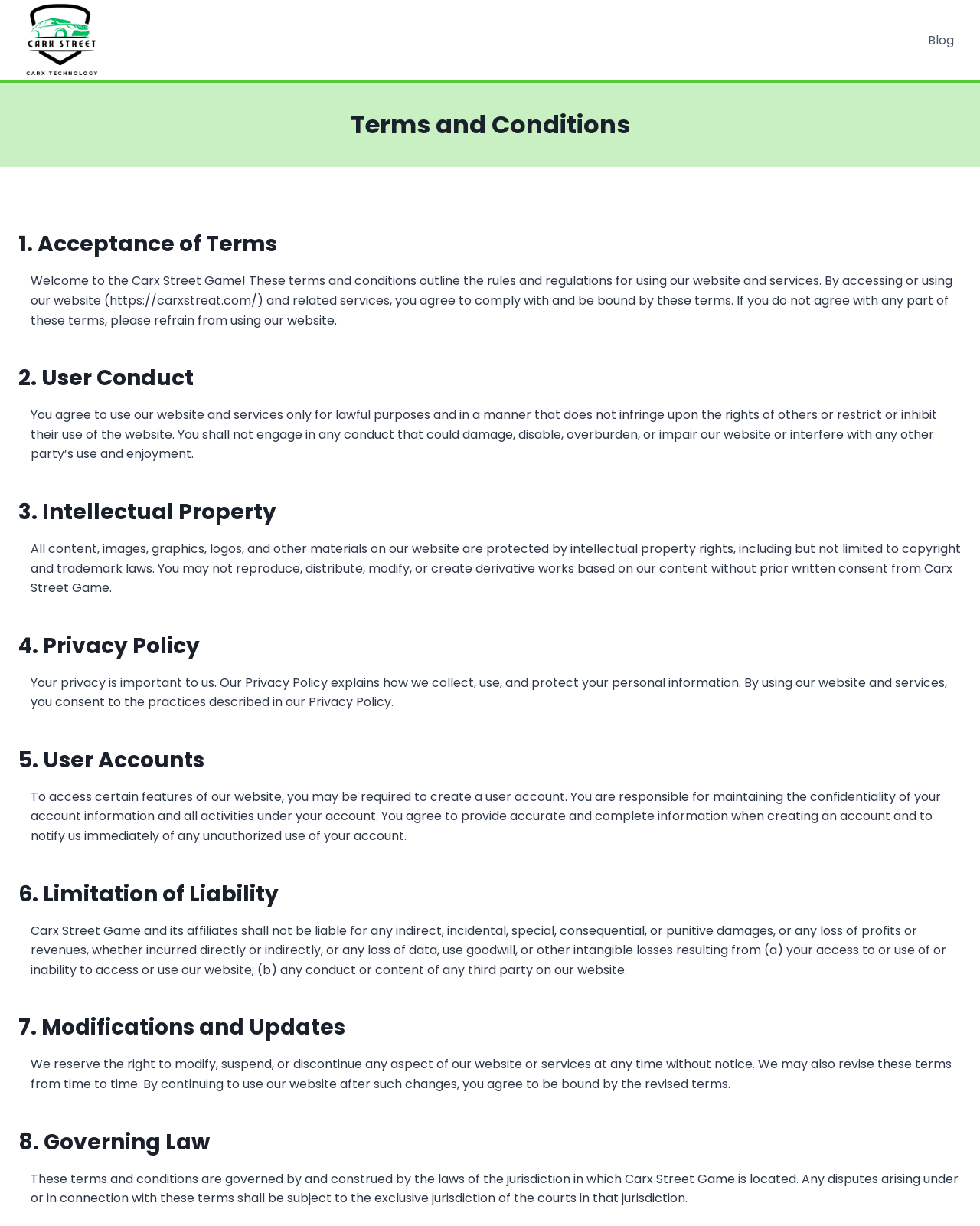Find the bounding box coordinates for the UI element that matches this description: "Blog".

[0.94, 0.019, 0.981, 0.047]